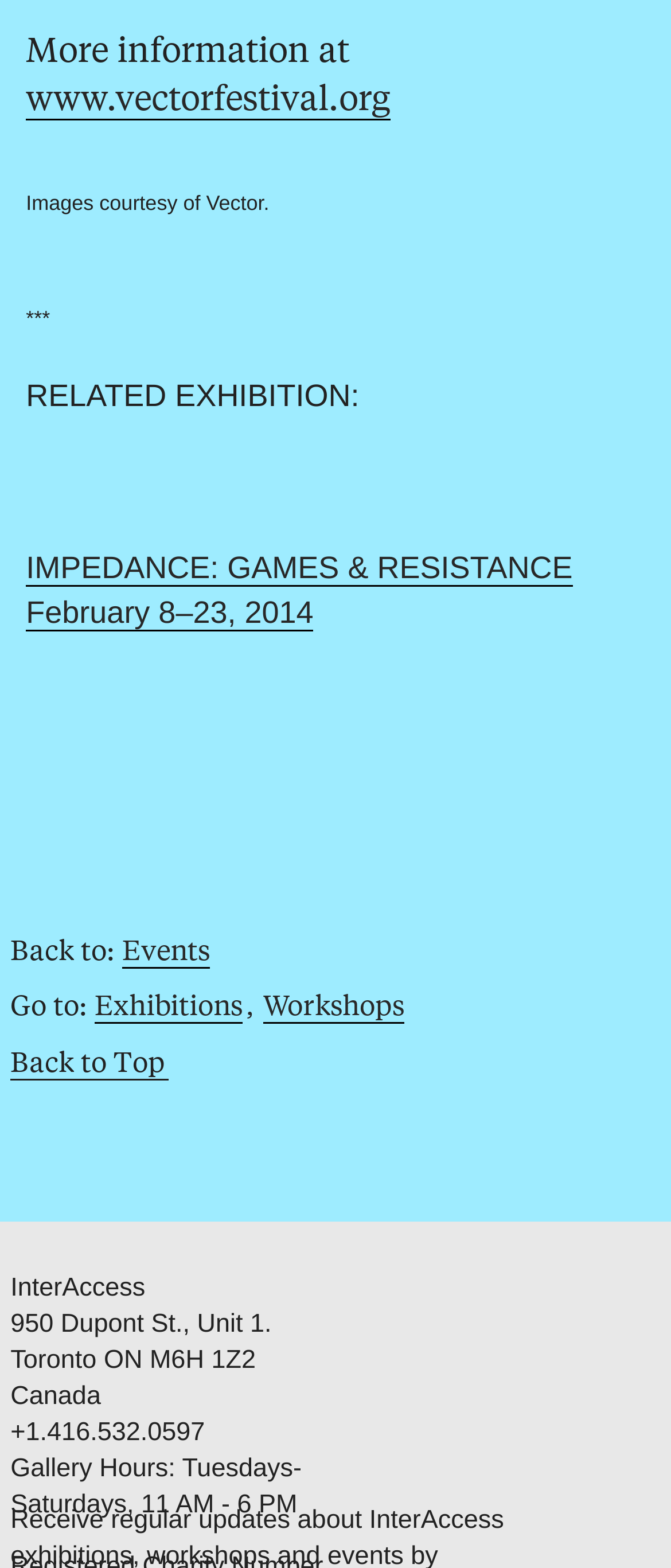For the element described, predict the bounding box coordinates as (top-left x, top-left y, bottom-right x, bottom-right y). All values should be between 0 and 1. Element description: Opportunities

[0.016, 0.877, 0.244, 0.894]